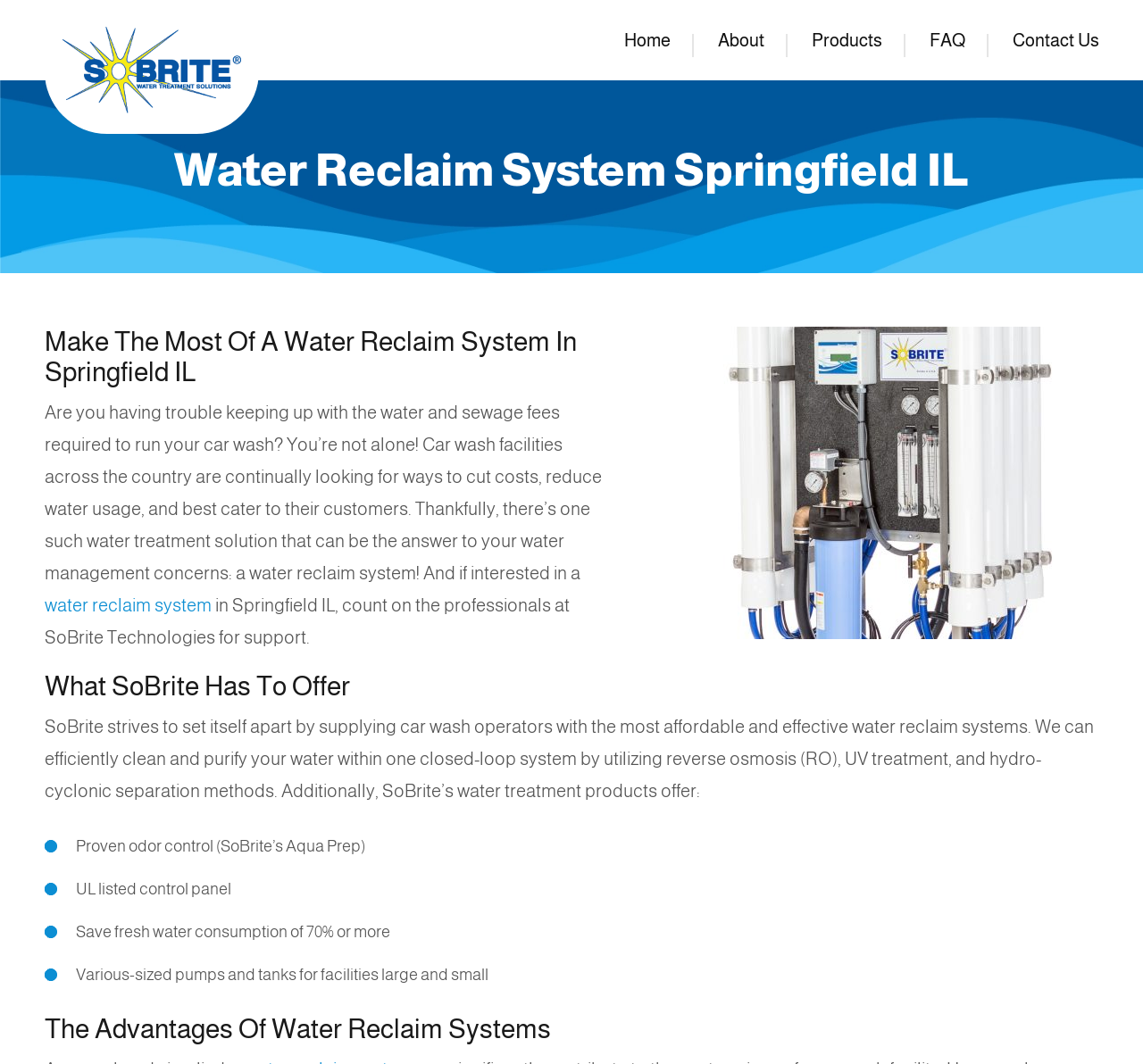Summarize the webpage with intricate details.

This webpage is about water reclaim systems for car washes in Springfield, IL, provided by SoBrite Technologies. At the top, there is a logo of SoBrite Water Treatment Solutions, accompanied by a link to the company's website. Below the logo, there is a navigation menu with links to "Home", "About", "Products", "FAQ", and "Contact Us".

The main content of the webpage is divided into sections. The first section has a heading "Water Reclaim System Springfield IL" and features a large image of a water reclaim system. Below the image, there is a heading "Make The Most Of A Water Reclaim System In Springfield IL" followed by a paragraph of text that explains the benefits of using a water reclaim system for car washes. The text mentions that car wash facilities are looking for ways to cut costs and reduce water usage, and that a water reclaim system can be the solution.

The next section has a heading "What SoBrite Has To Offer" and describes the services provided by SoBrite Technologies. The text explains that SoBrite offers affordable and effective water reclaim systems that use reverse osmosis, UV treatment, and hydro-cyclonic separation methods to clean and purify water. Below this text, there are four bullet points that highlight the advantages of SoBrite's water treatment products, including proven odor control, UL-listed control panels, significant water savings, and customizable pumps and tanks.

Finally, there is a section with a heading "The Advantages Of Water Reclaim Systems" at the bottom of the page.